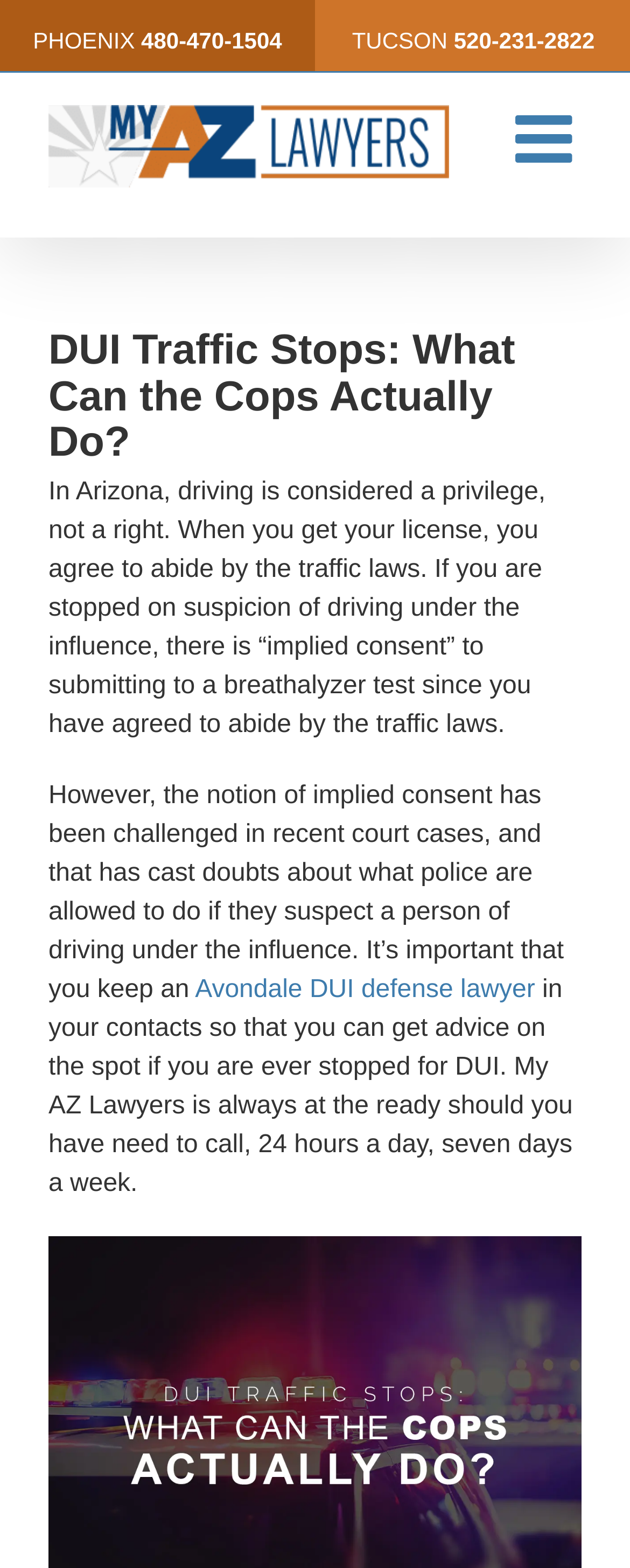Please study the image and answer the question comprehensively:
What is the purpose of keeping a DUI defense lawyer's contact?

According to the webpage, it is important to keep a DUI defense lawyer's contact so that you can get advice on the spot if you are ever stopped for DUI, as mentioned in the text.